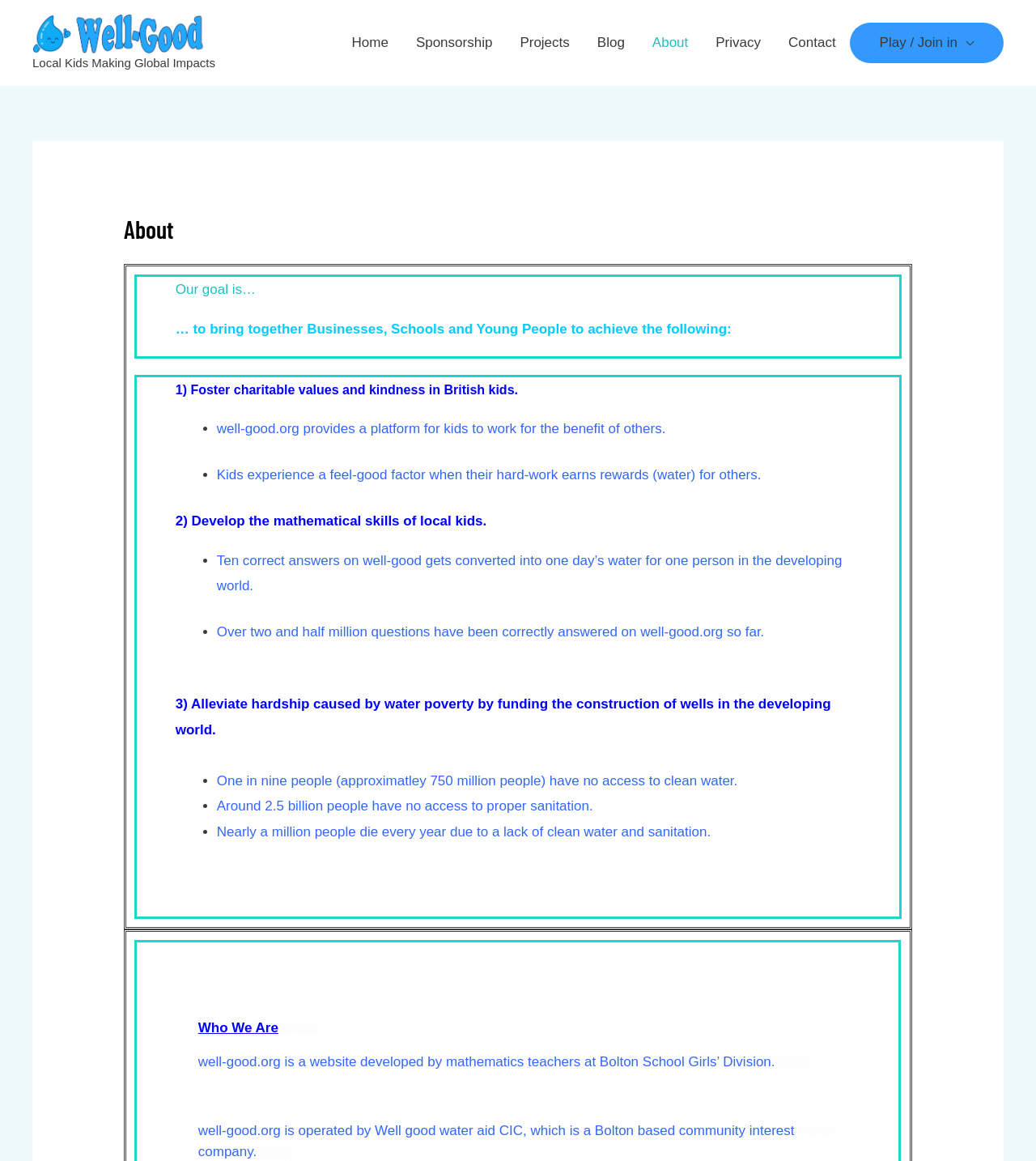Can you pinpoint the bounding box coordinates for the clickable element required for this instruction: "Click the 'Regular Wash & Ironing' service"? The coordinates should be four float numbers between 0 and 1, i.e., [left, top, right, bottom].

None